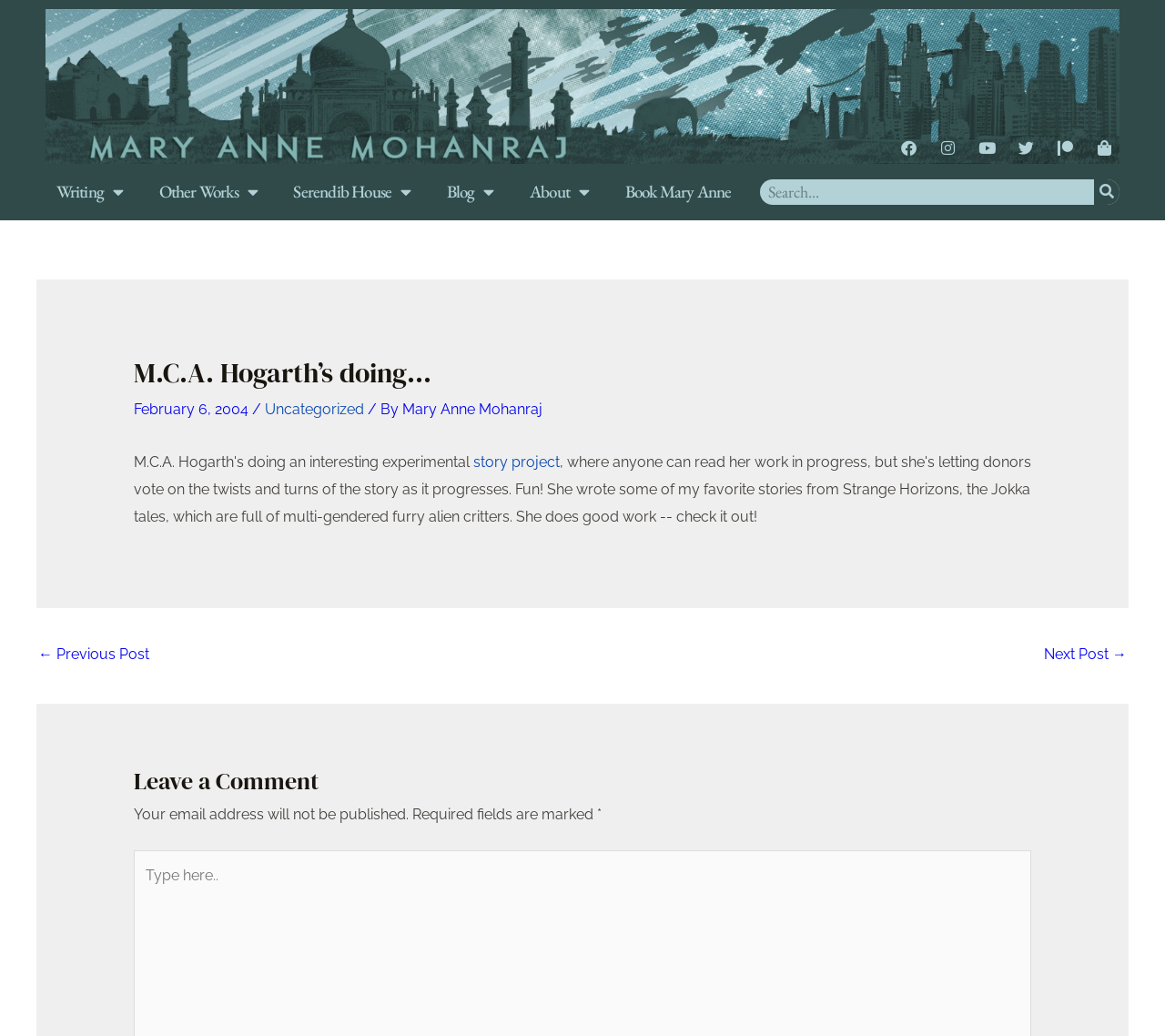Answer the question below with a single word or a brief phrase: 
What is the date of the post?

February 6, 2004